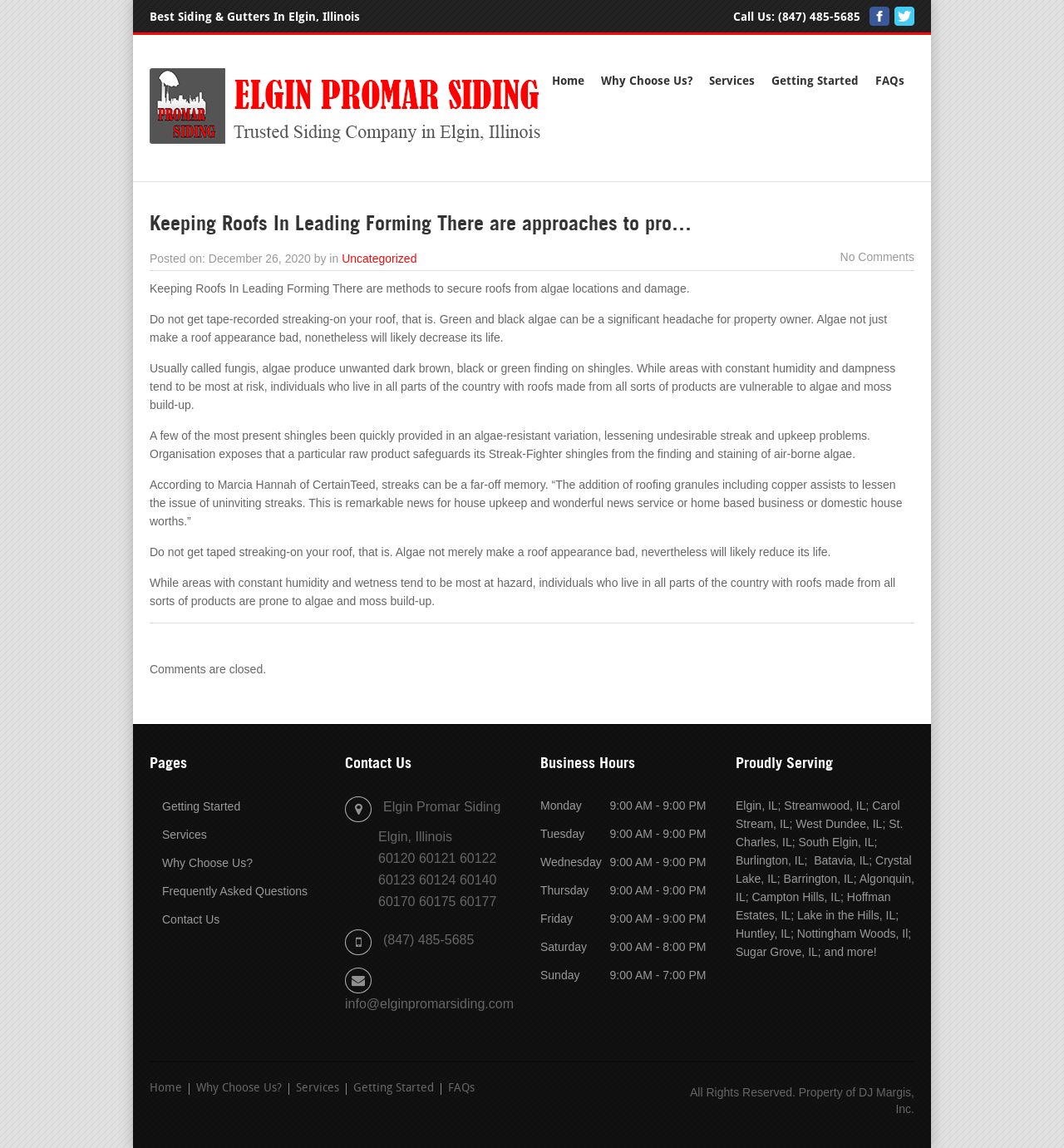Please identify the bounding box coordinates of the element that needs to be clicked to execute the following command: "Learn about the Gender Equality Program". Provide the bounding box using four float numbers between 0 and 1, formatted as [left, top, right, bottom].

None